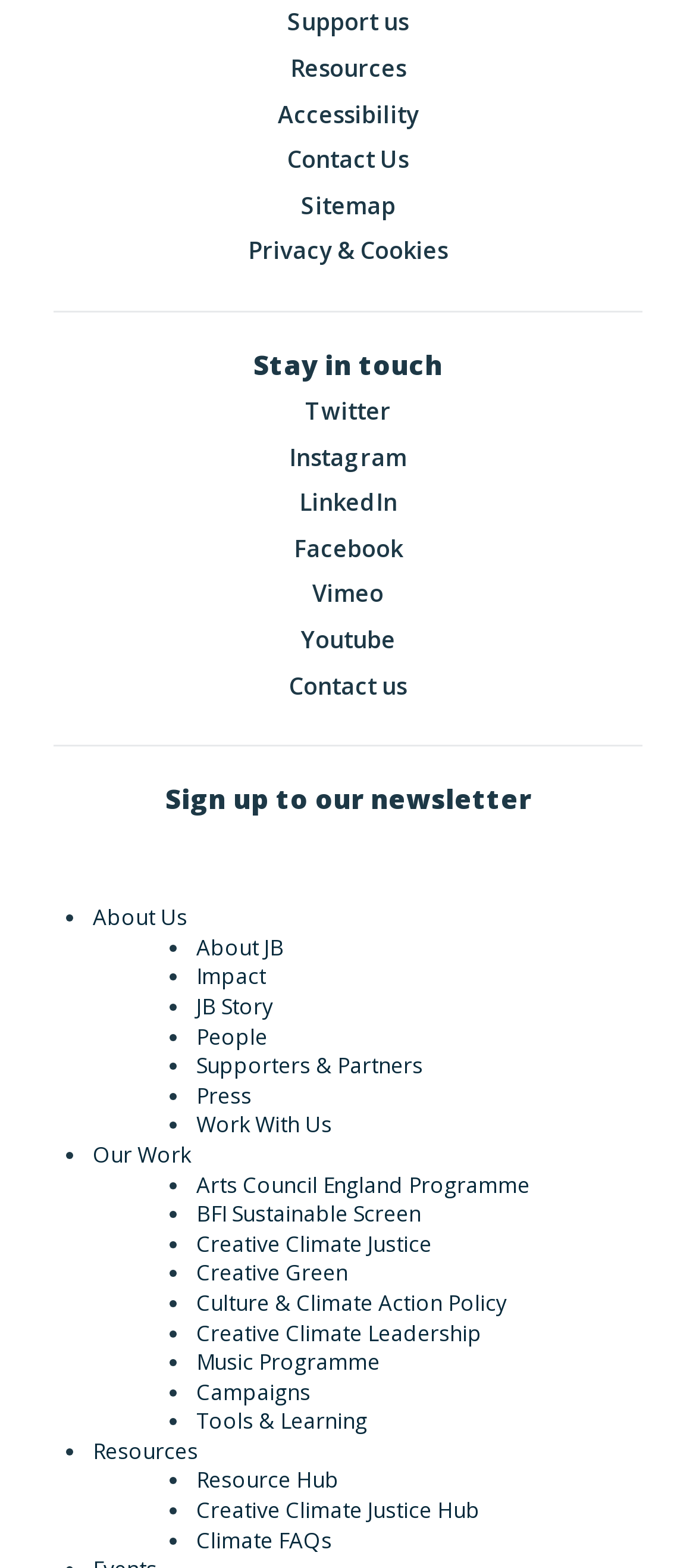Please locate the bounding box coordinates of the element's region that needs to be clicked to follow the instruction: "Click on Support us". The bounding box coordinates should be provided as four float numbers between 0 and 1, i.e., [left, top, right, bottom].

[0.413, 0.004, 0.587, 0.024]